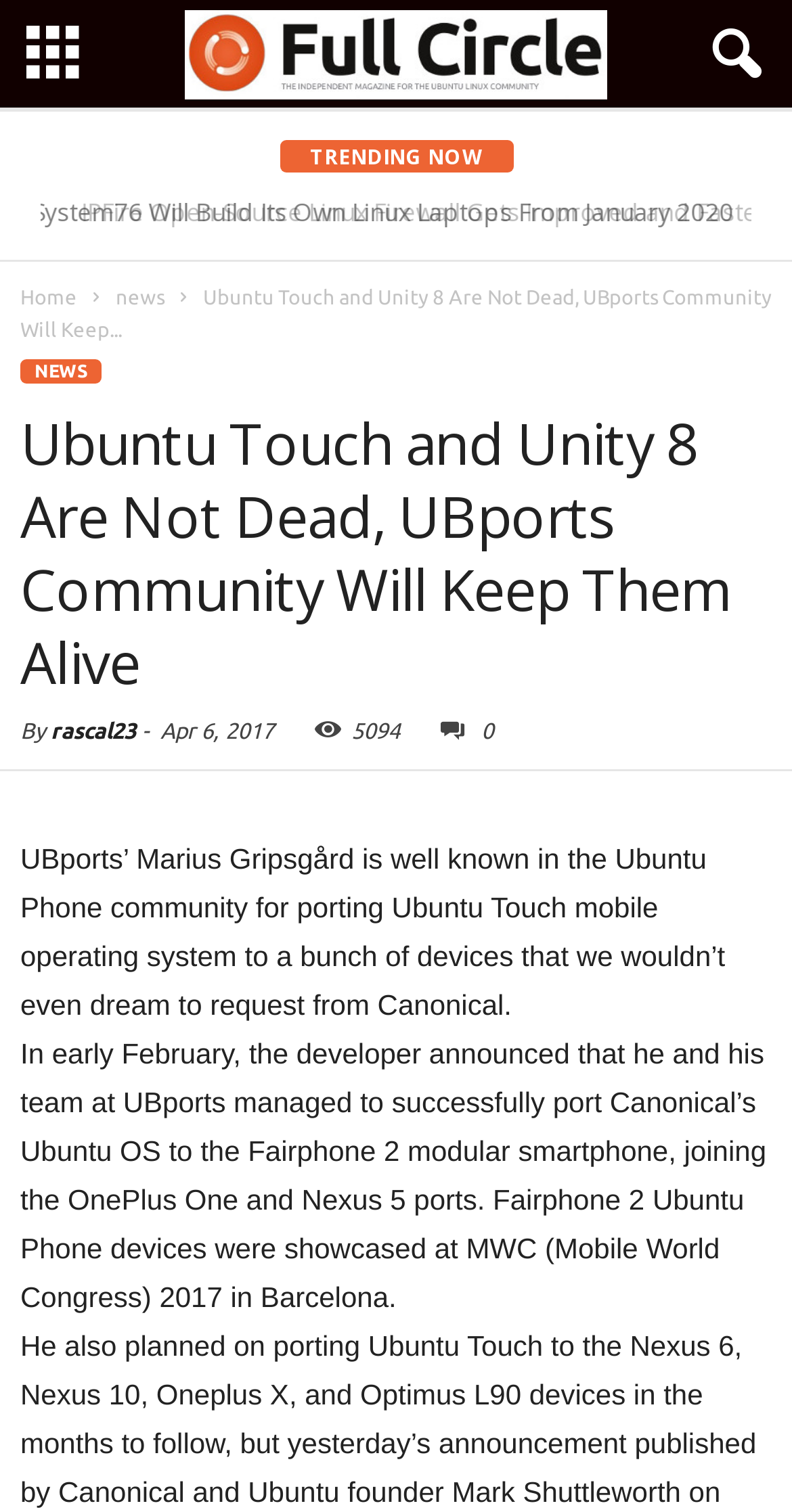Identify the first-level heading on the webpage and generate its text content.

Ubuntu Touch and Unity 8 Are Not Dead, UBports Community Will Keep Them Alive